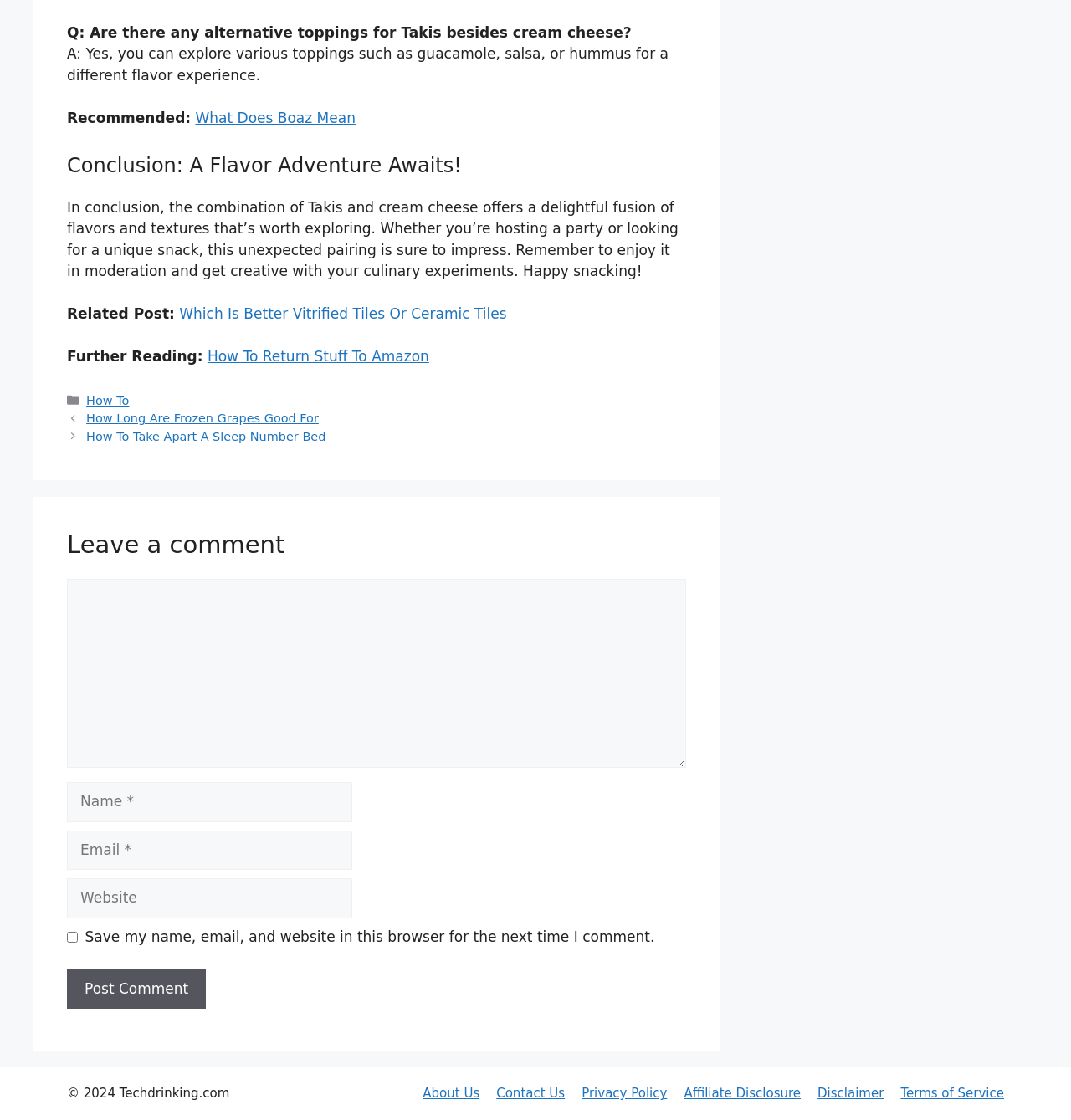What is the topic of the article?
Using the image, give a concise answer in the form of a single word or short phrase.

Takis and cream cheese